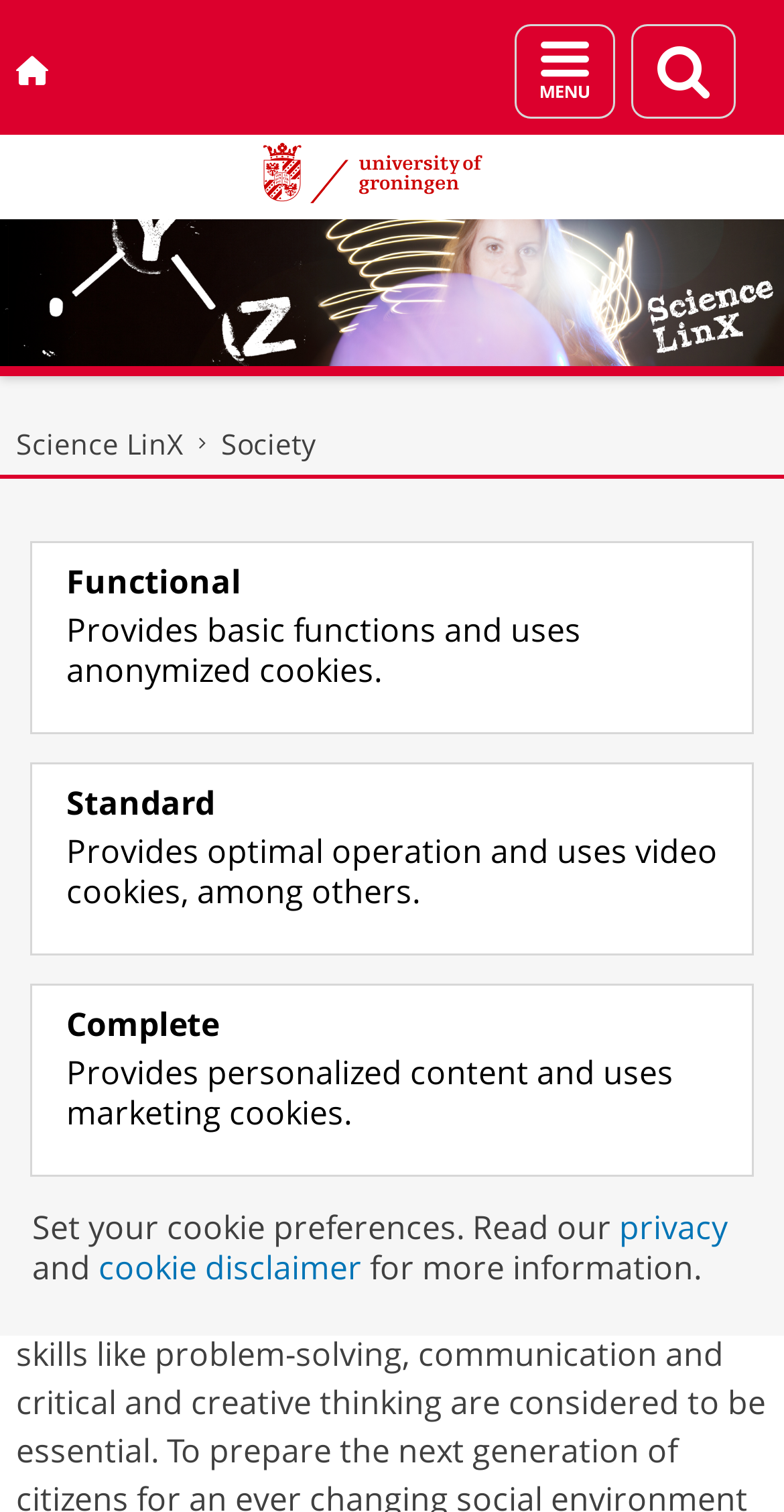Give a one-word or one-phrase response to the question:
What is the purpose of the project?

To contribute to the advancement of STEAM in school education